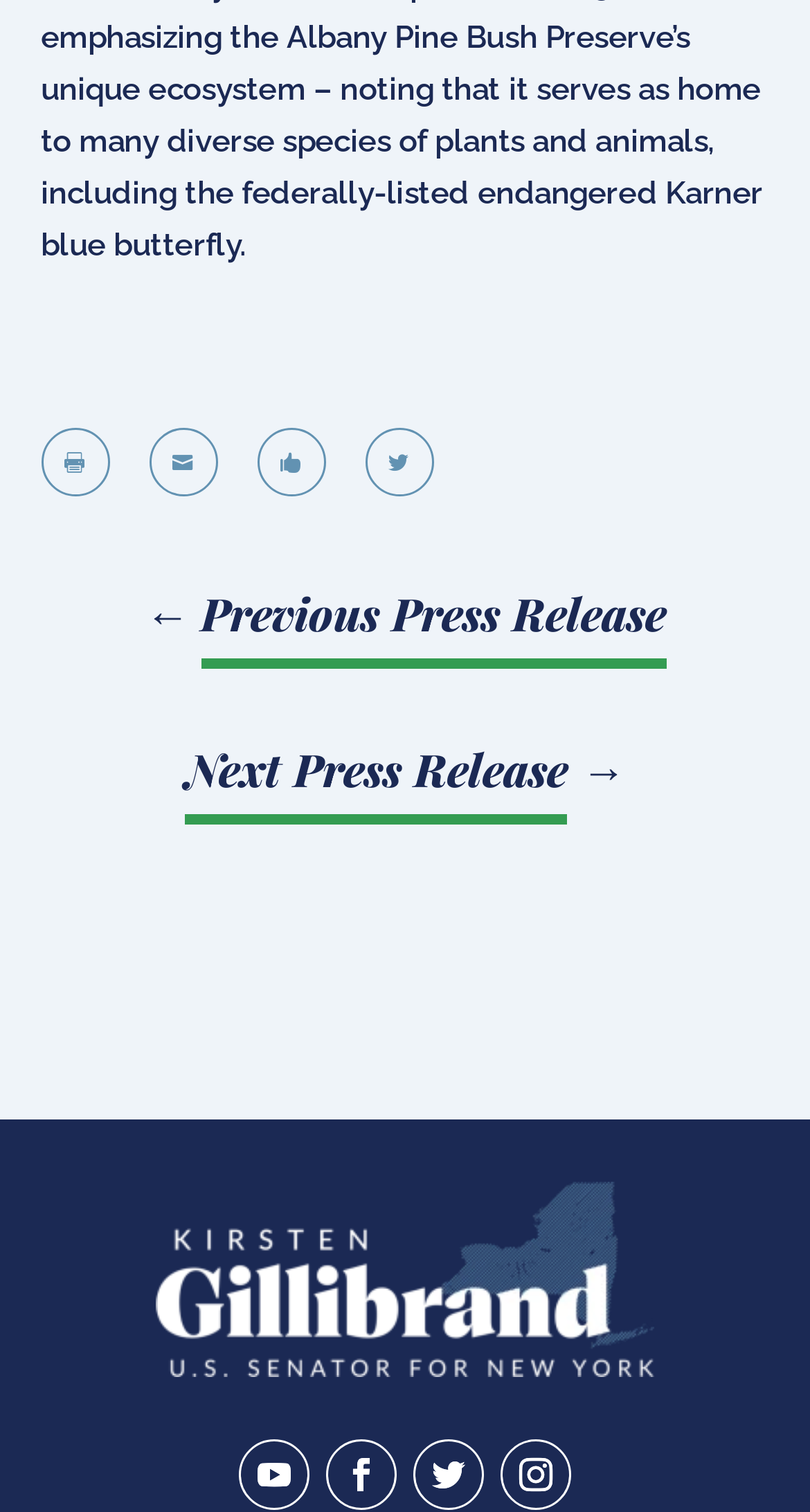Please identify the bounding box coordinates of the clickable area that will allow you to execute the instruction: "View Categories".

None